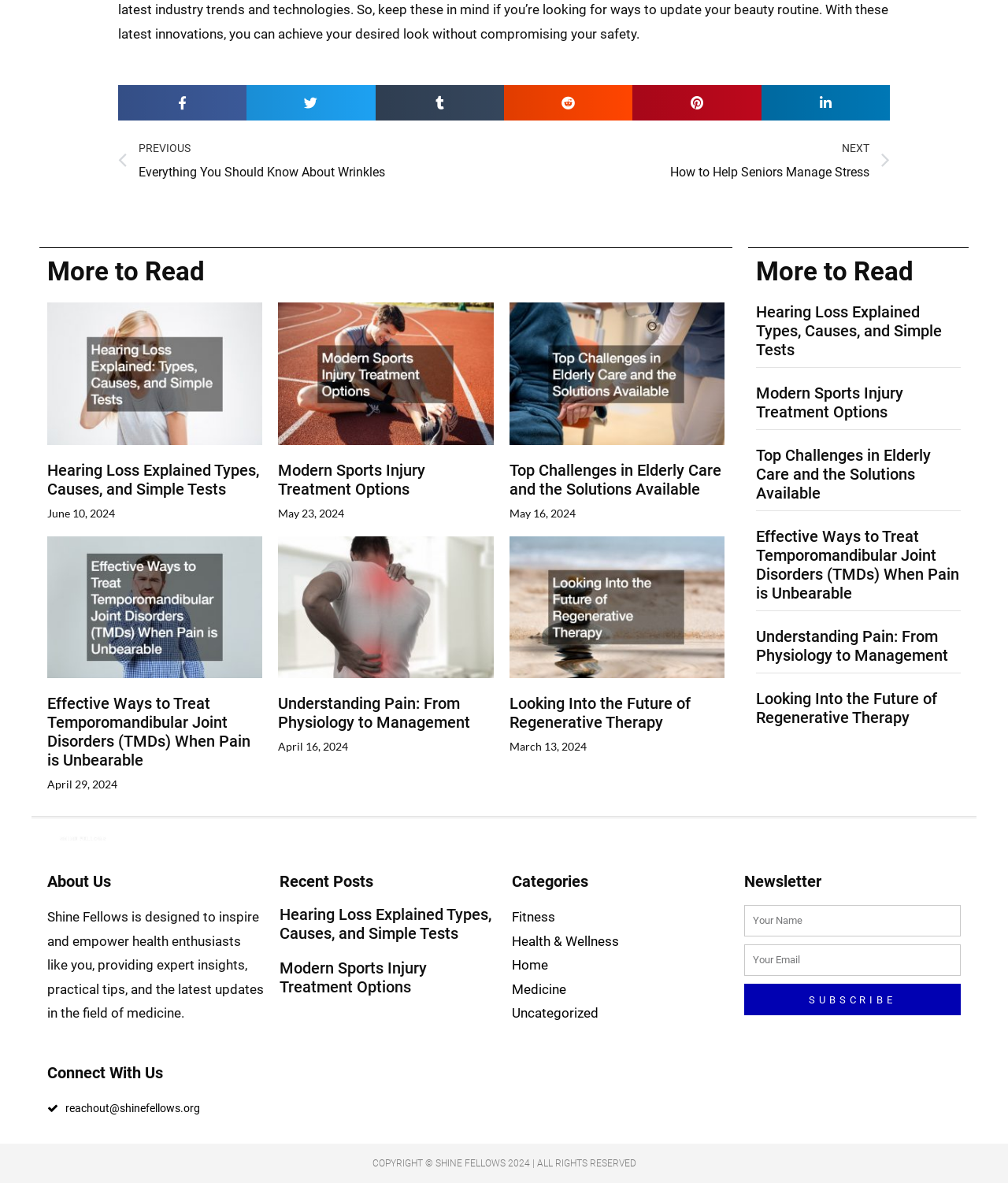Specify the bounding box coordinates (top-left x, top-left y, bottom-right x, bottom-right y) of the UI element in the screenshot that matches this description: Brands & Companies

None